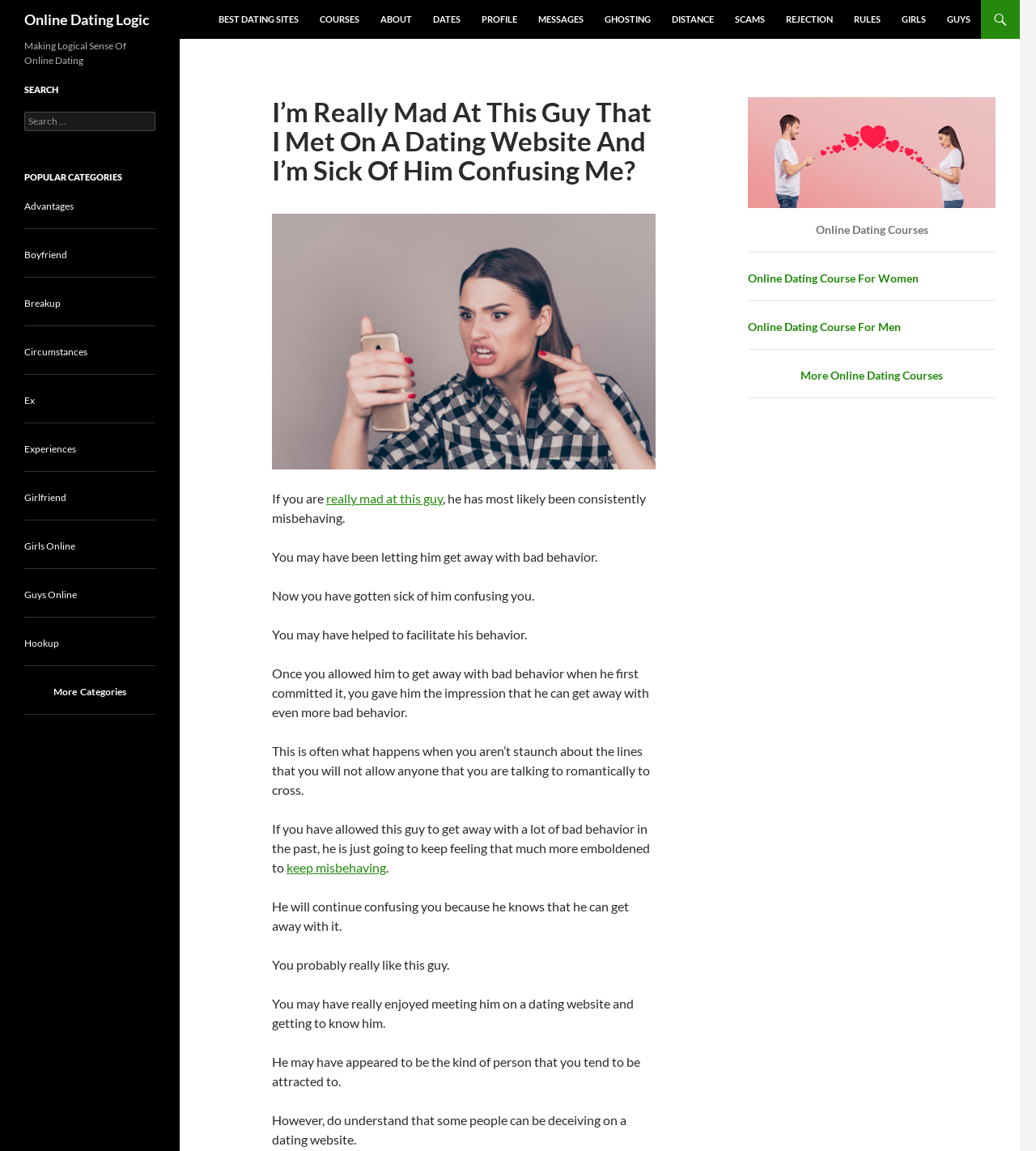Summarize the webpage with a detailed and informative caption.

This webpage is about online dating and relationships. At the top, there is a heading "Online Dating Logic" and a series of links to different sections of the website, including "BEST DATING SITES", "COURSES", "ABOUT", and others. 

Below the heading, there is a large image with the title "I’m Really Mad At This Guy That I Met On A Dating Website And I’m Sick Of Him Confusing Me?" and a brief introduction to the article. The article discusses how people may allow others to get away with bad behavior in online dating, and how this can lead to confusion and frustration.

The article is divided into several paragraphs, with links to related topics throughout. The text explains how people may enable bad behavior in others, and how this can lead to a cycle of misbehavior. It also touches on the importance of setting boundaries and being clear about what is and is not acceptable in a relationship.

To the right of the article, there is a section with links to online dating courses, including courses for women and men. Below this, there is a search bar where users can search for specific topics related to online dating.

On the left side of the page, there is a section with popular categories, including "Advantages", "Boyfriend", "Breakup", and others. Each category has a link to related articles or resources.